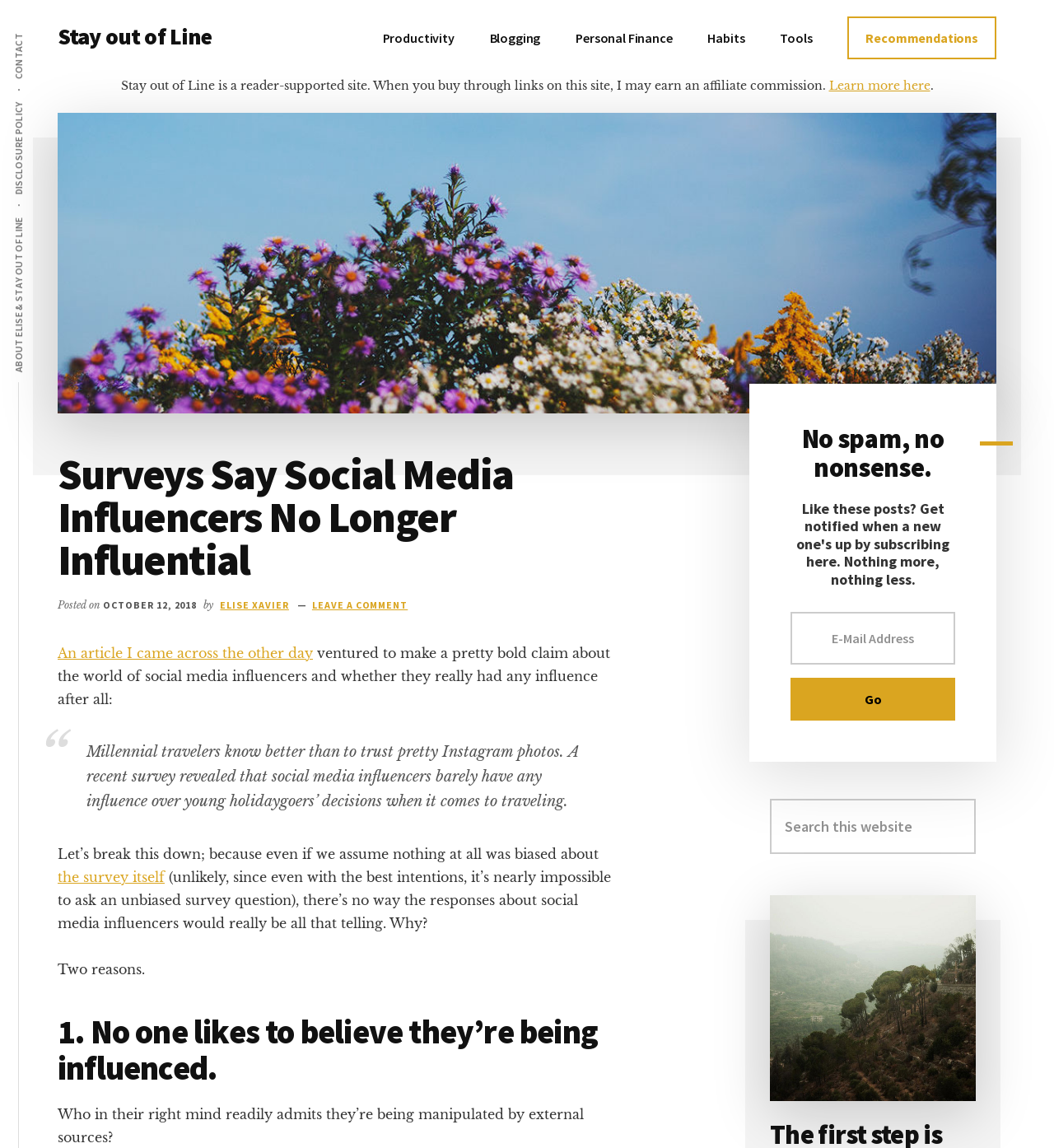Locate the bounding box coordinates of the clickable area to execute the instruction: "Click on the 'ELISE XAVIER' link". Provide the coordinates as four float numbers between 0 and 1, represented as [left, top, right, bottom].

[0.209, 0.522, 0.274, 0.532]